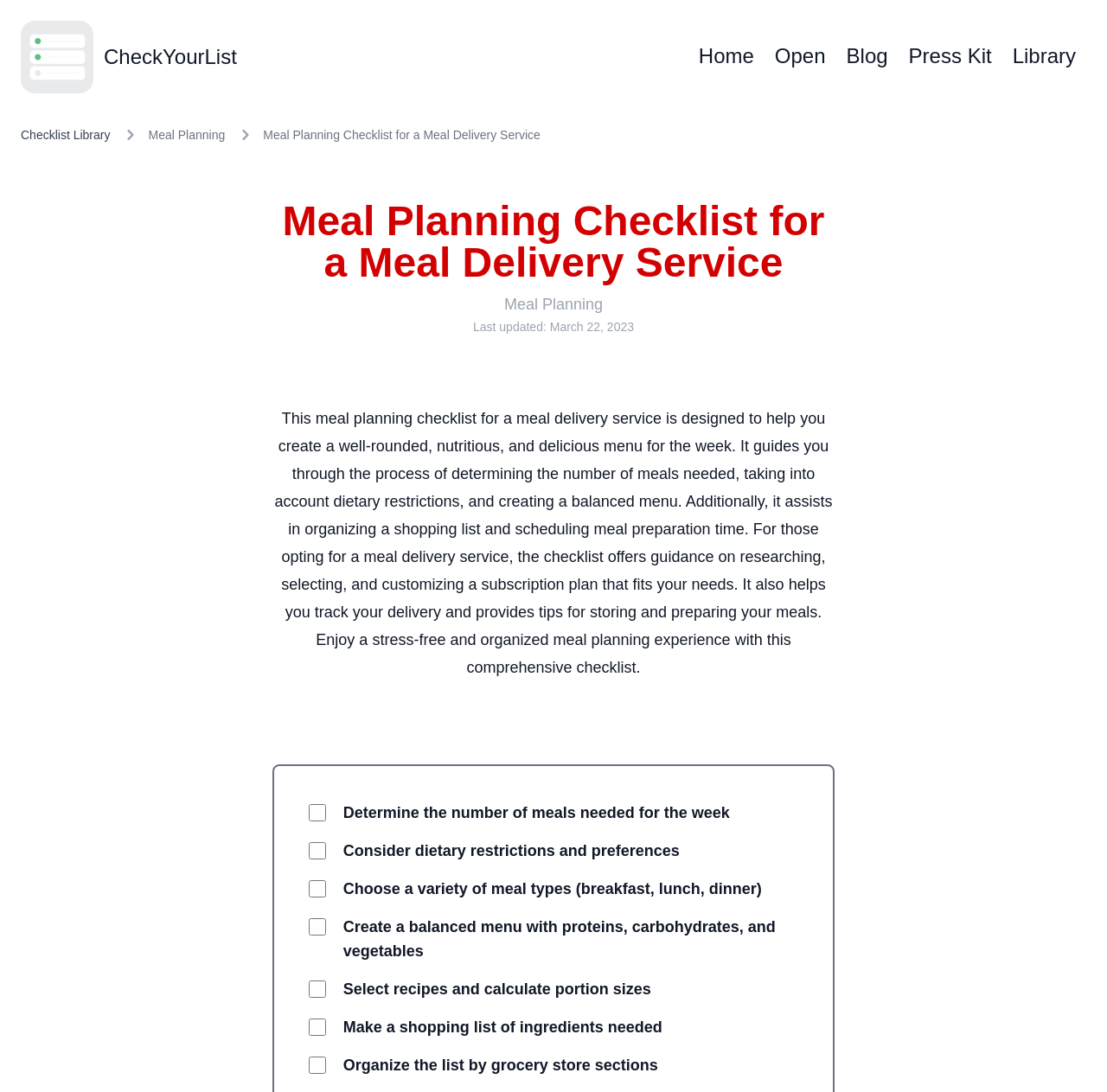Respond with a single word or phrase:
What is the first step in meal planning?

Determine the number of meals needed